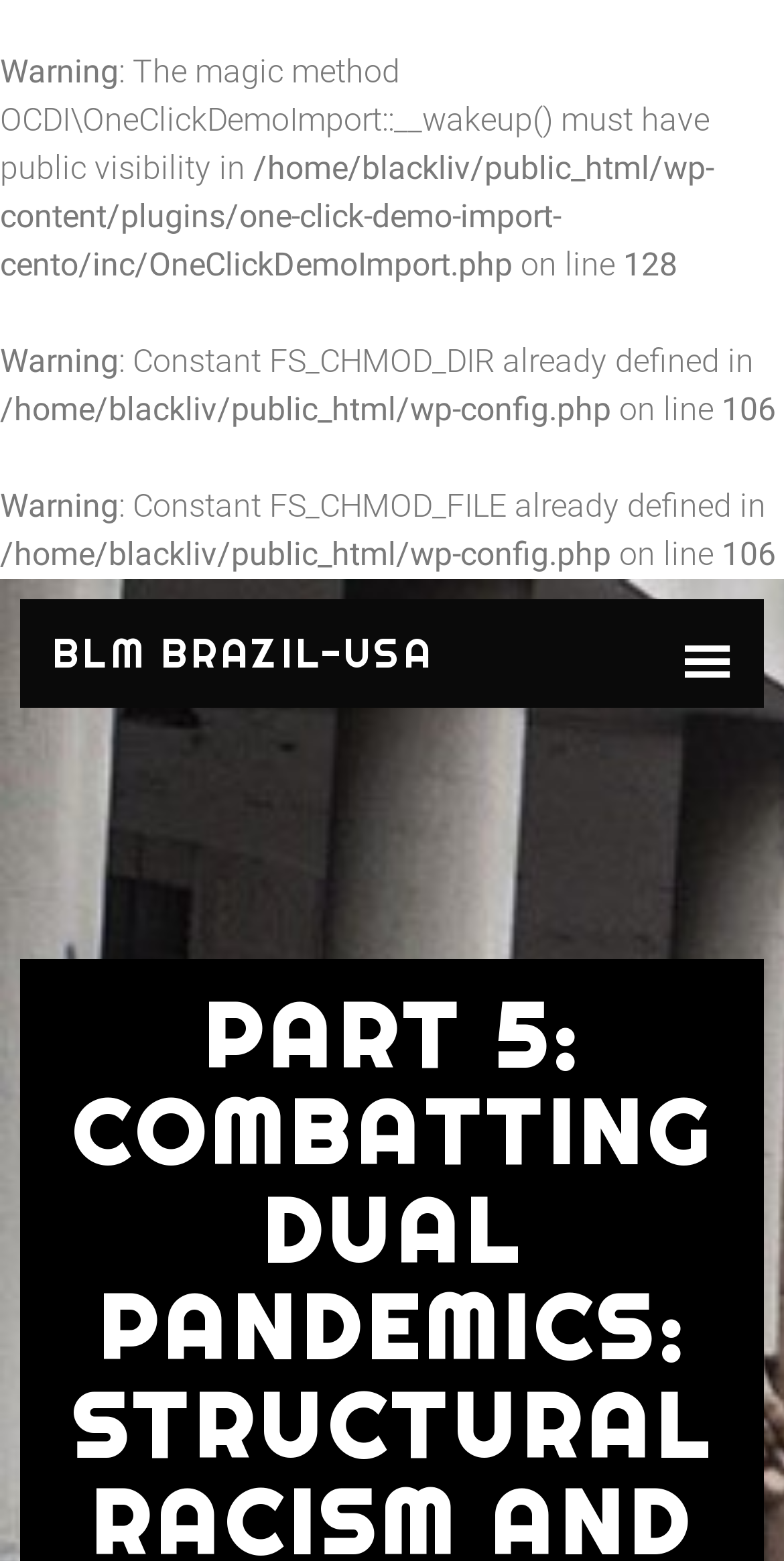What is the file name mentioned in the second warning?
Kindly offer a detailed explanation using the data available in the image.

I looked at the second warning, which is represented by element [16]. The corresponding file name is mentioned in element [19], which is '/home/blackliv/public_html/wp-config.php'. The file name itself is 'wp-config.php'.